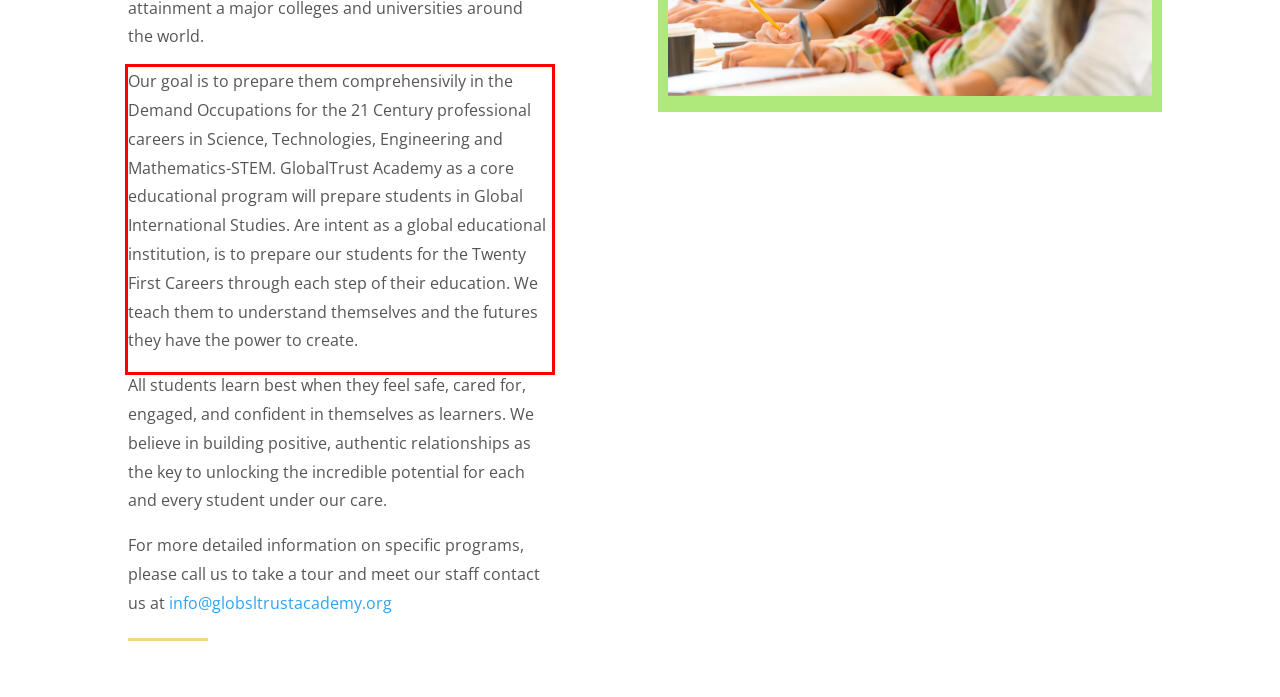In the screenshot of the webpage, find the red bounding box and perform OCR to obtain the text content restricted within this red bounding box.

Our goal is to prepare them comprehensivily in the Demand Occupations for the 21 Century professional careers in Science, Technologies, Engineering and Mathematics-STEM. GlobalTrust Academy as a core educational program will prepare students in Global International Studies. Are intent as a global educational institution, is to prepare our students for the Twenty First Careers through each step of their education. We teach them to understand themselves and the futures they have the power to create.